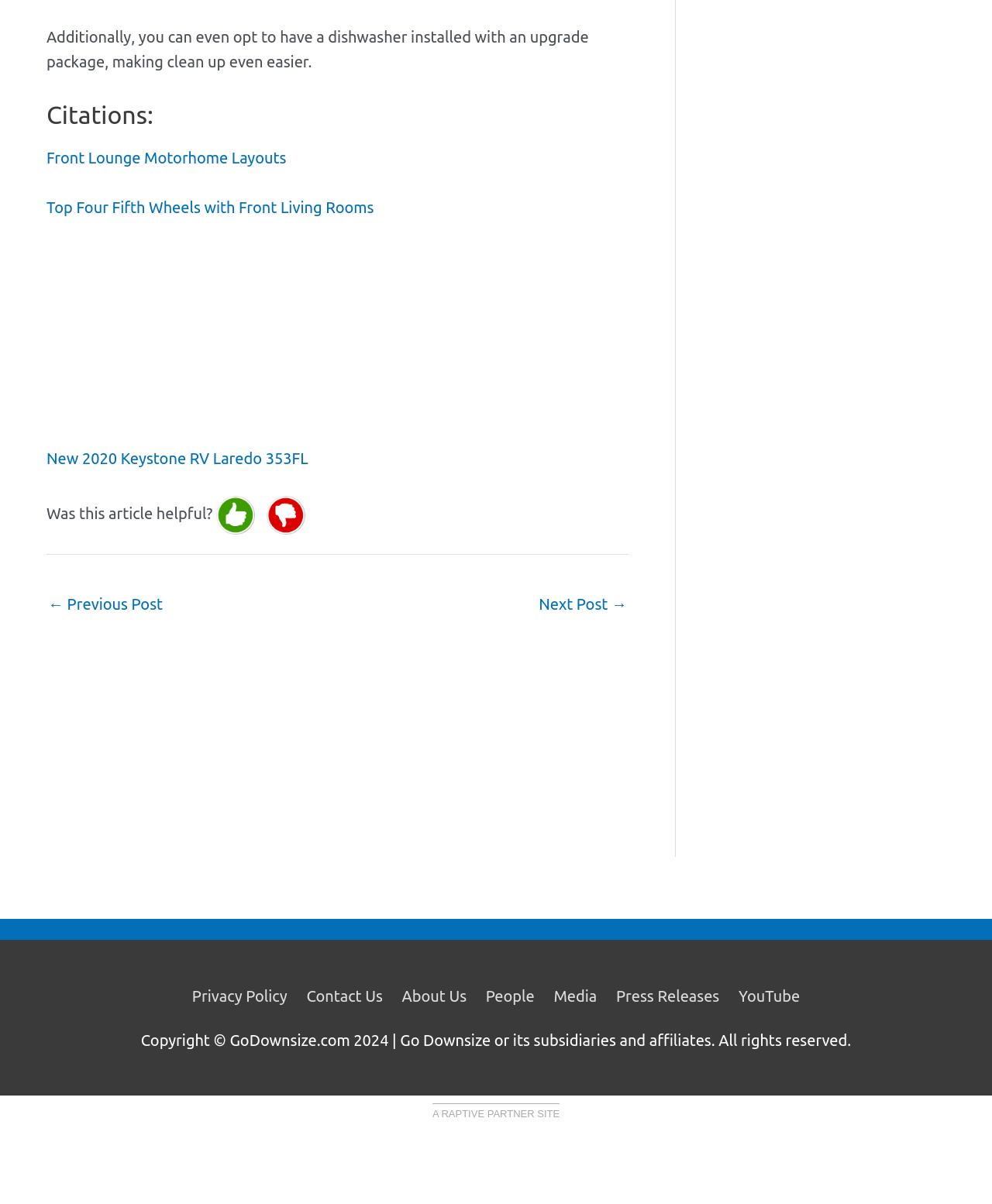Determine the coordinates of the bounding box for the clickable area needed to execute this instruction: "Click on Like".

[0.218, 0.412, 0.257, 0.444]